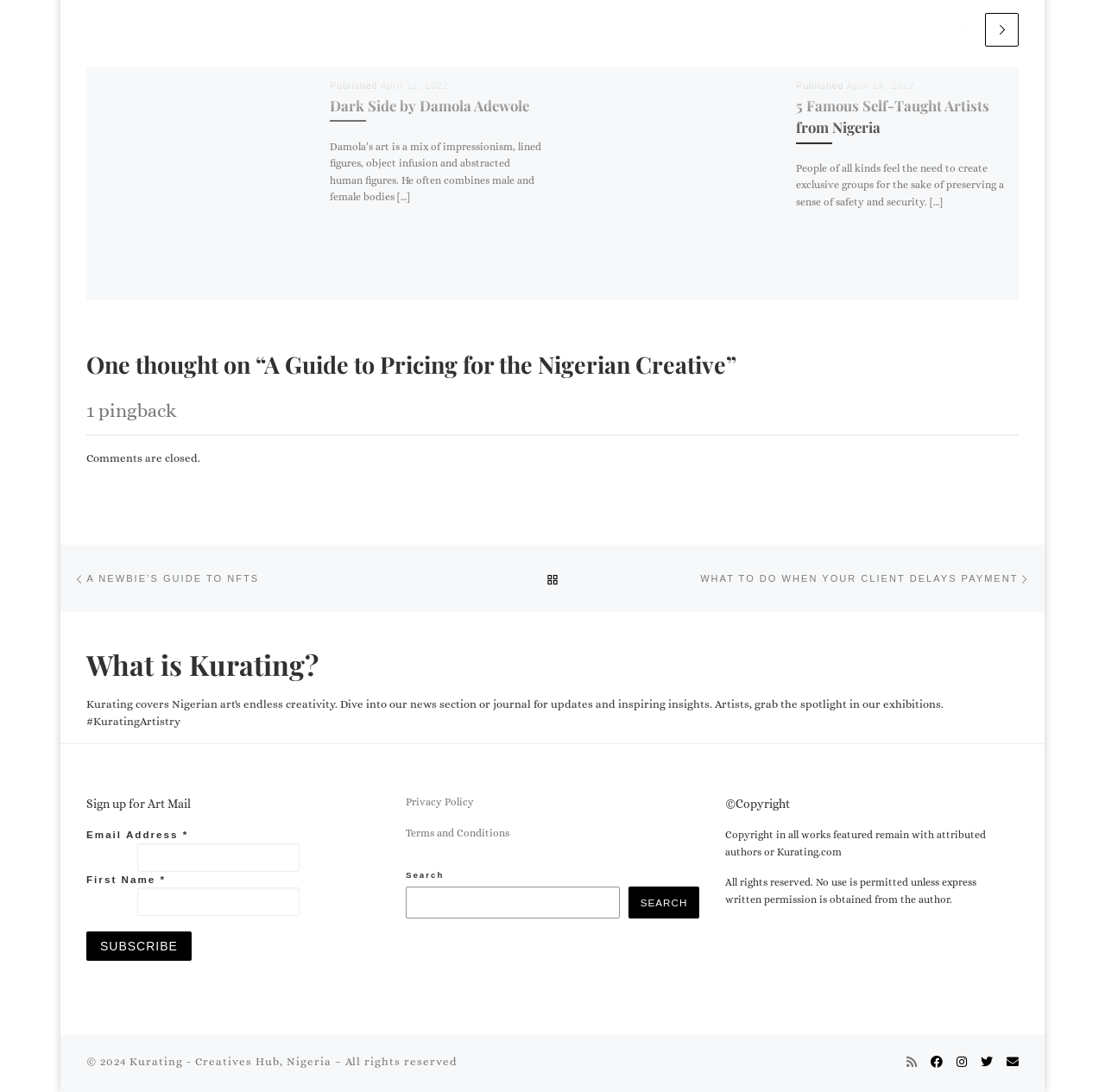Locate the bounding box coordinates of the element's region that should be clicked to carry out the following instruction: "Subscribe to the newsletter". The coordinates need to be four float numbers between 0 and 1, i.e., [left, top, right, bottom].

[0.078, 0.853, 0.173, 0.88]